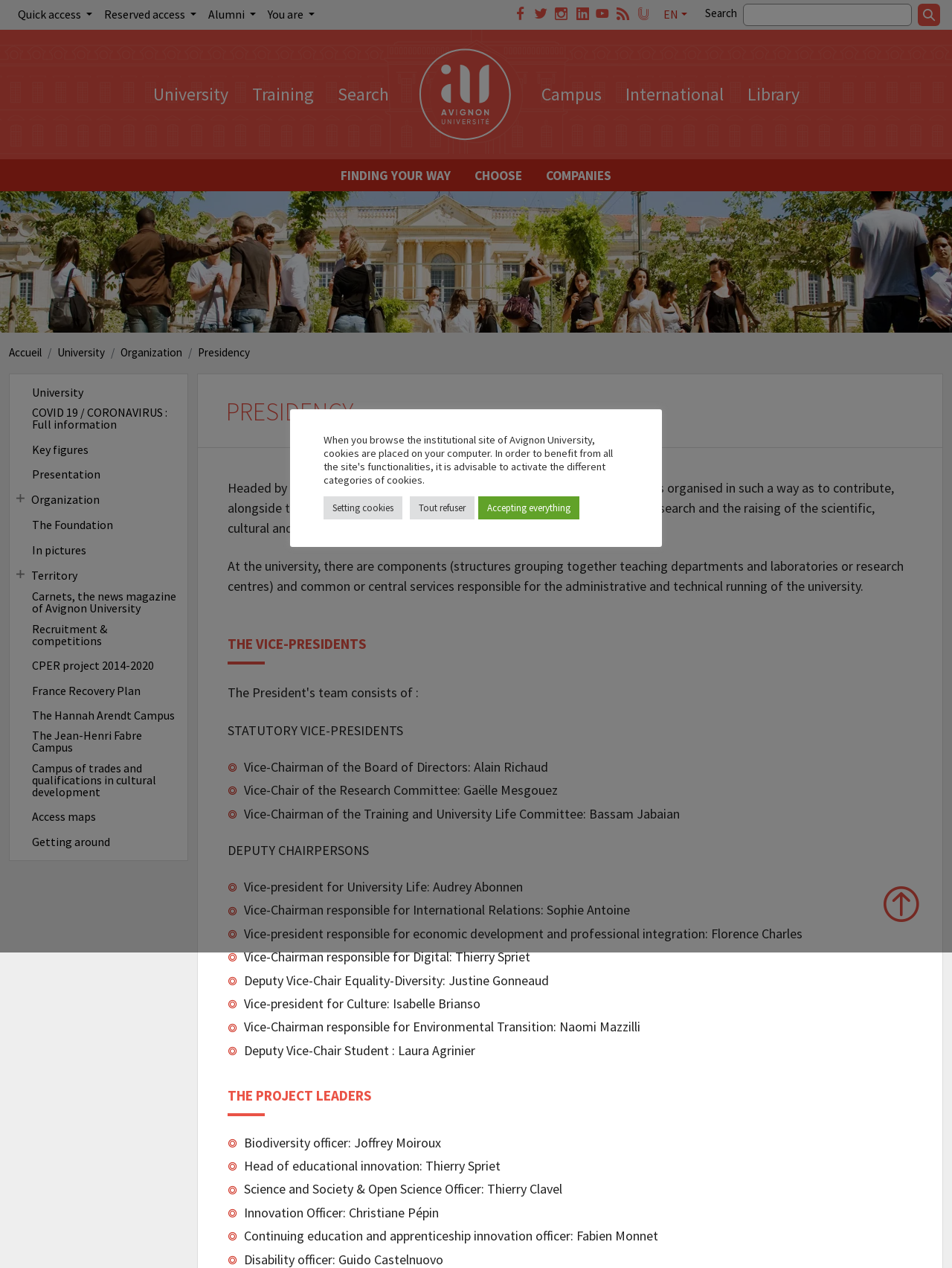What is the role of Alain Richaud?
Refer to the image and give a detailed answer to the question.

I found the answer by looking at the section 'THE VICE-PRESIDENTS' and finding the text 'Vice-Chairman of the Board of Directors: Alain Richaud', which indicates his role.